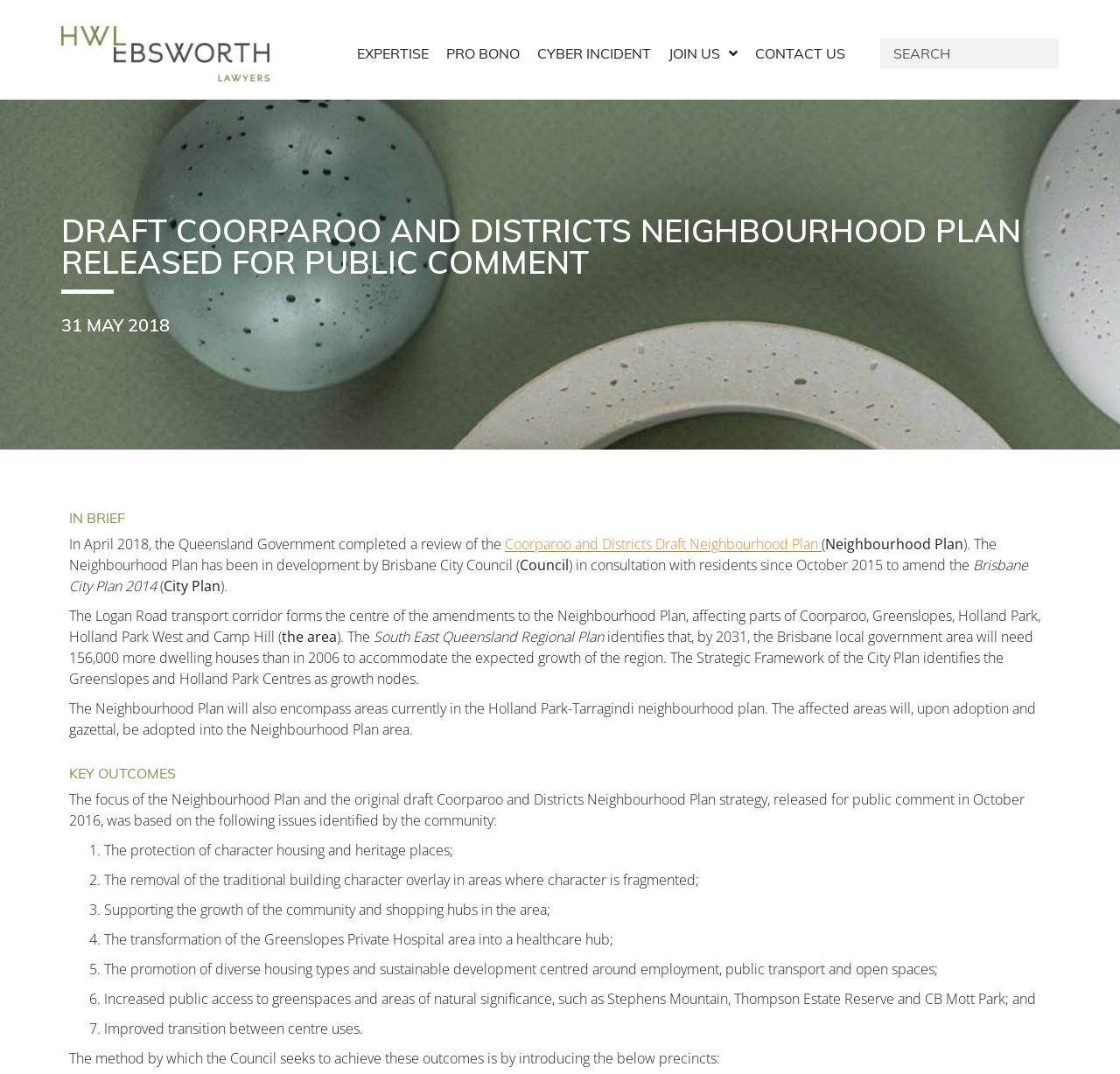Answer this question in one word or a short phrase: What is the purpose of the Neighbourhood Plan?

To accommodate growth of the region